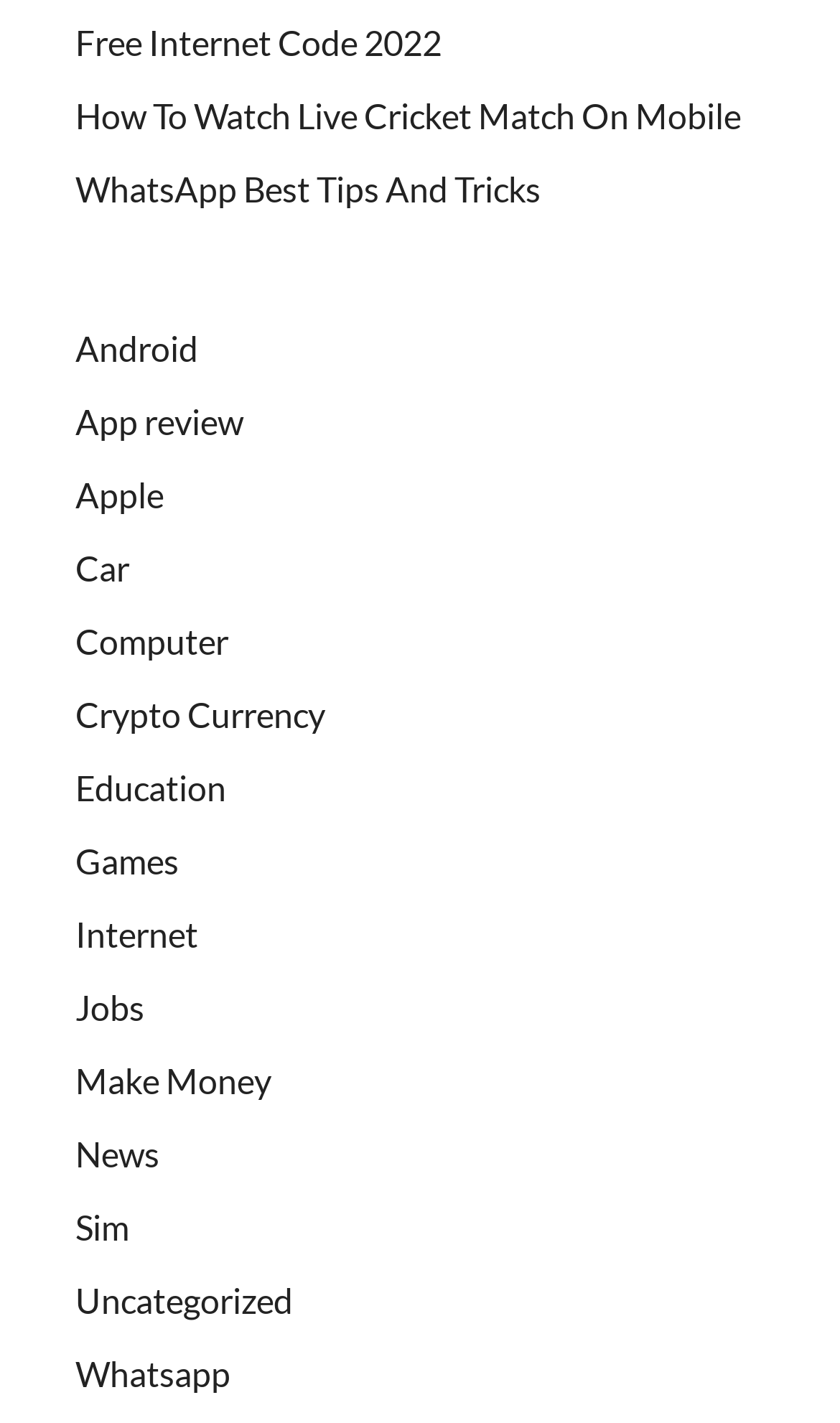Show me the bounding box coordinates of the clickable region to achieve the task as per the instruction: "Check out the news section".

[0.09, 0.796, 0.19, 0.825]